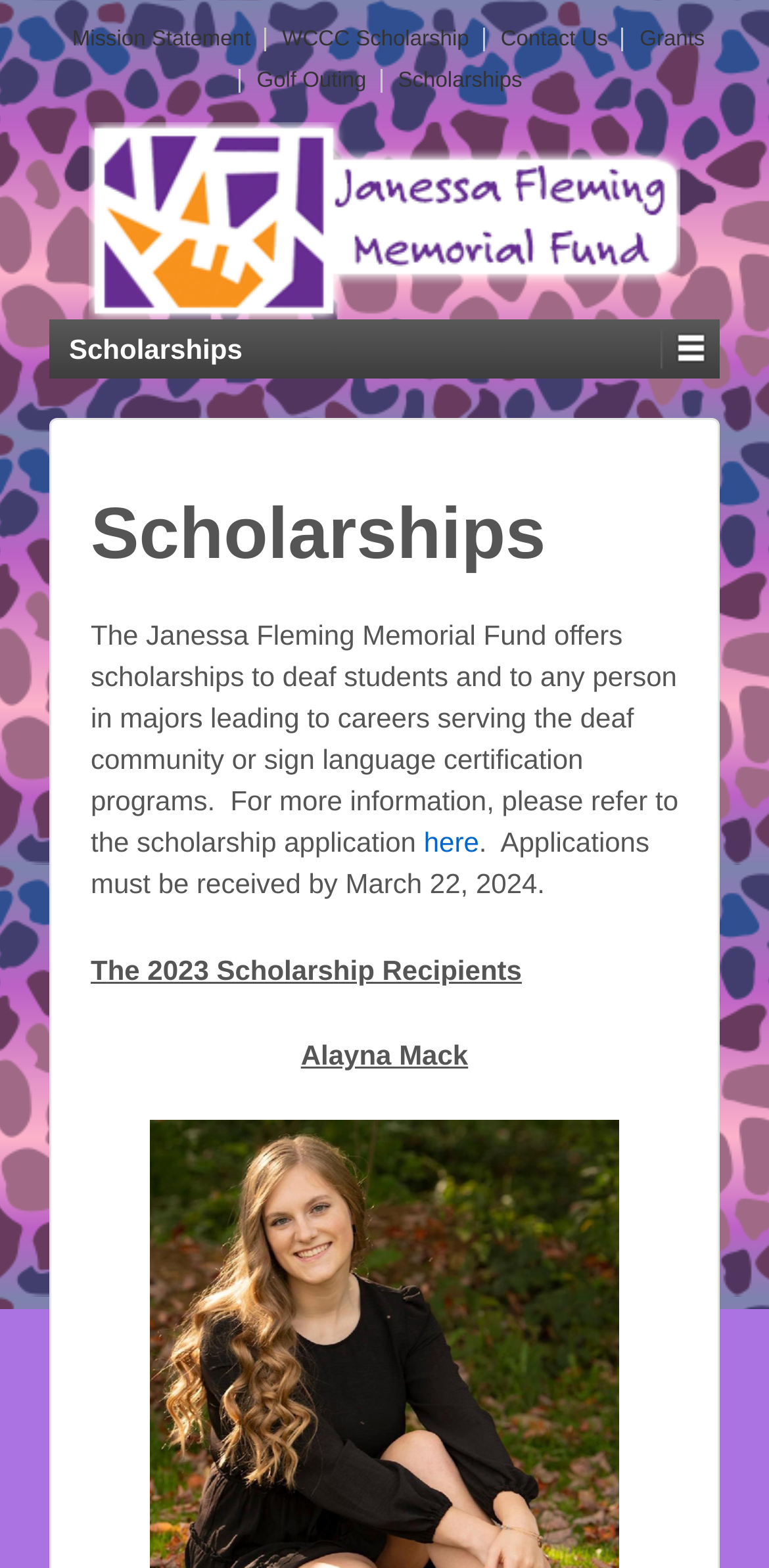Locate the bounding box coordinates of the element's region that should be clicked to carry out the following instruction: "Learn about Janessa Fleming Memorial Fund". The coordinates need to be four float numbers between 0 and 1, i.e., [left, top, right, bottom].

[0.115, 0.129, 0.885, 0.149]